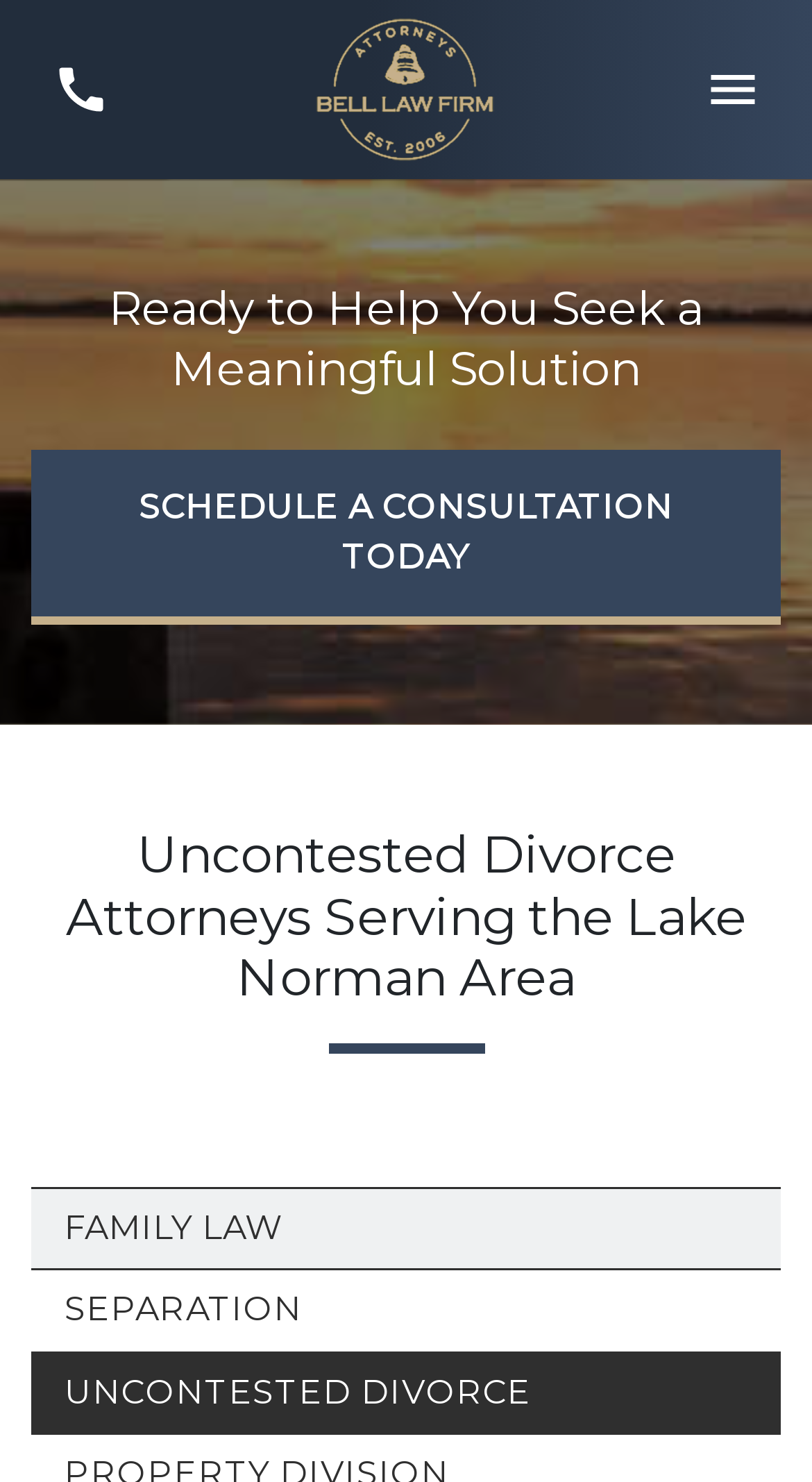Could you please study the image and provide a detailed answer to the question:
What is the text on the button to toggle the mobile navigation menu?

I found the text on the button by looking at the button element with the property 'hasPopup: menu' which has the text 'Toggle Mobile Navigation Menu'.